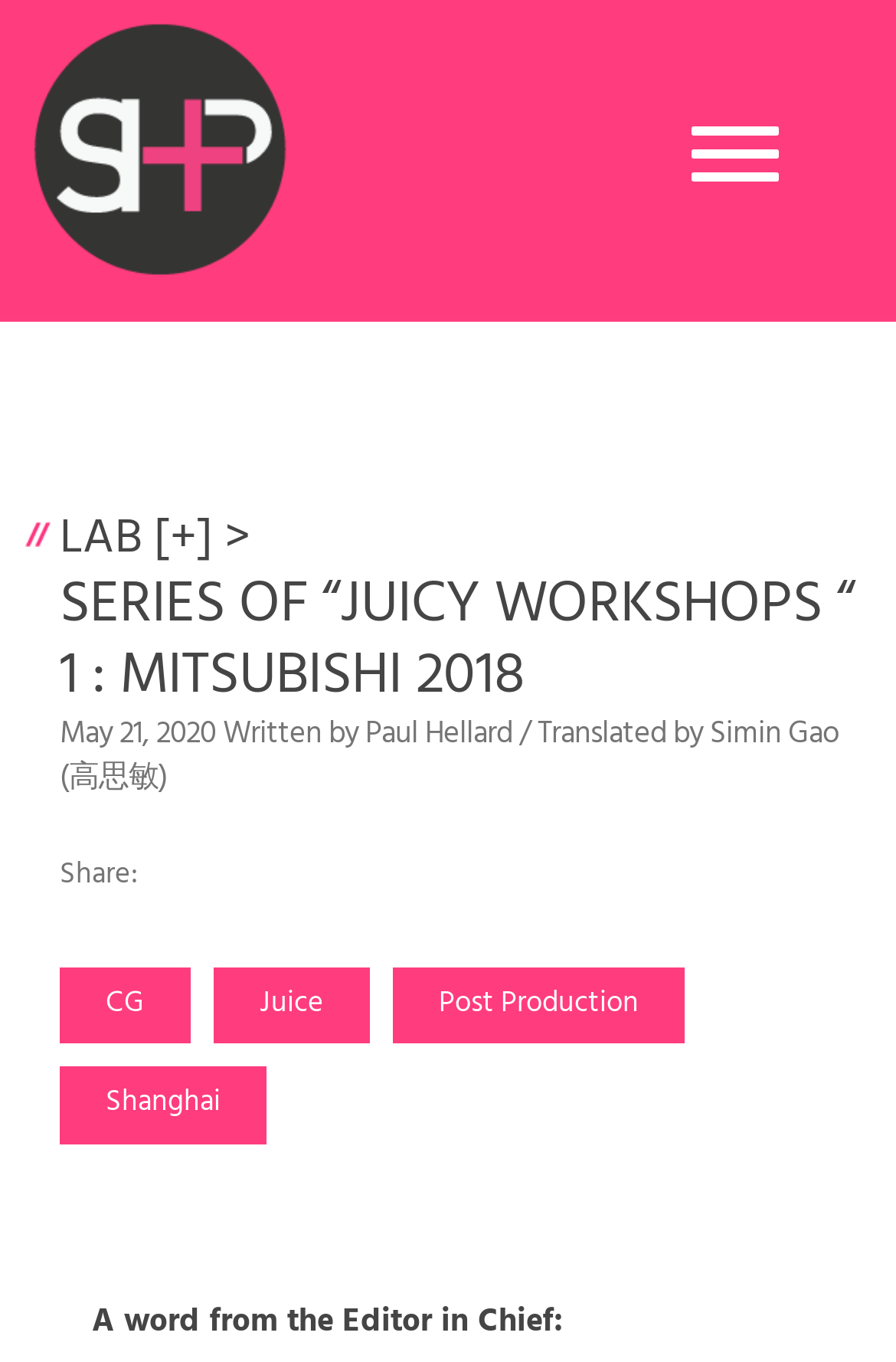Determine the main heading of the webpage and generate its text.

LAB [+] >
SERIES OF “JUICY WORKSHOPS “ 1 : MITSUBISHI 2018